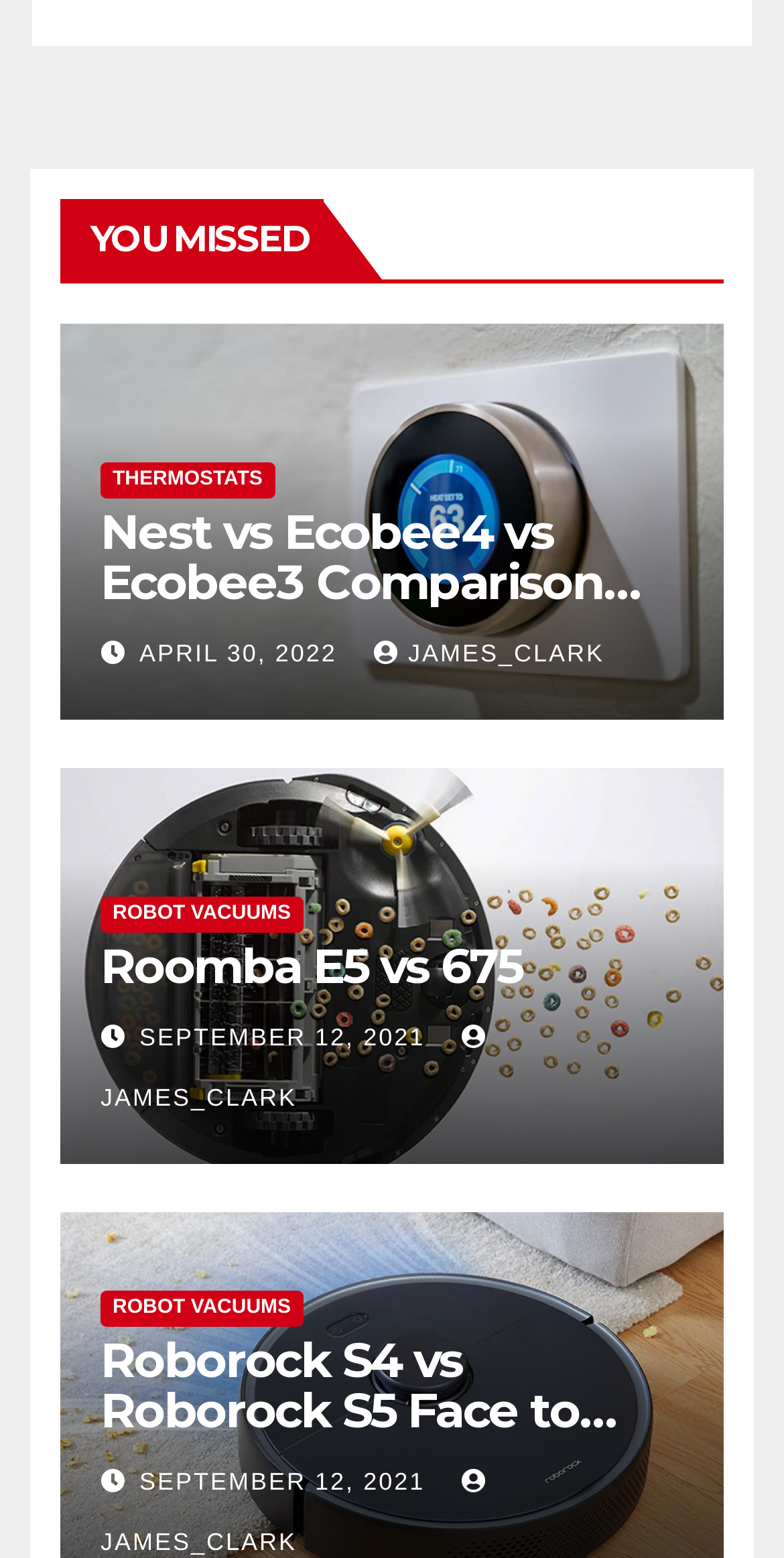Locate the bounding box coordinates of the area to click to fulfill this instruction: "Click on the 'YOU MISSED' heading". The bounding box should be presented as four float numbers between 0 and 1, in the order [left, top, right, bottom].

[0.077, 0.127, 0.413, 0.179]